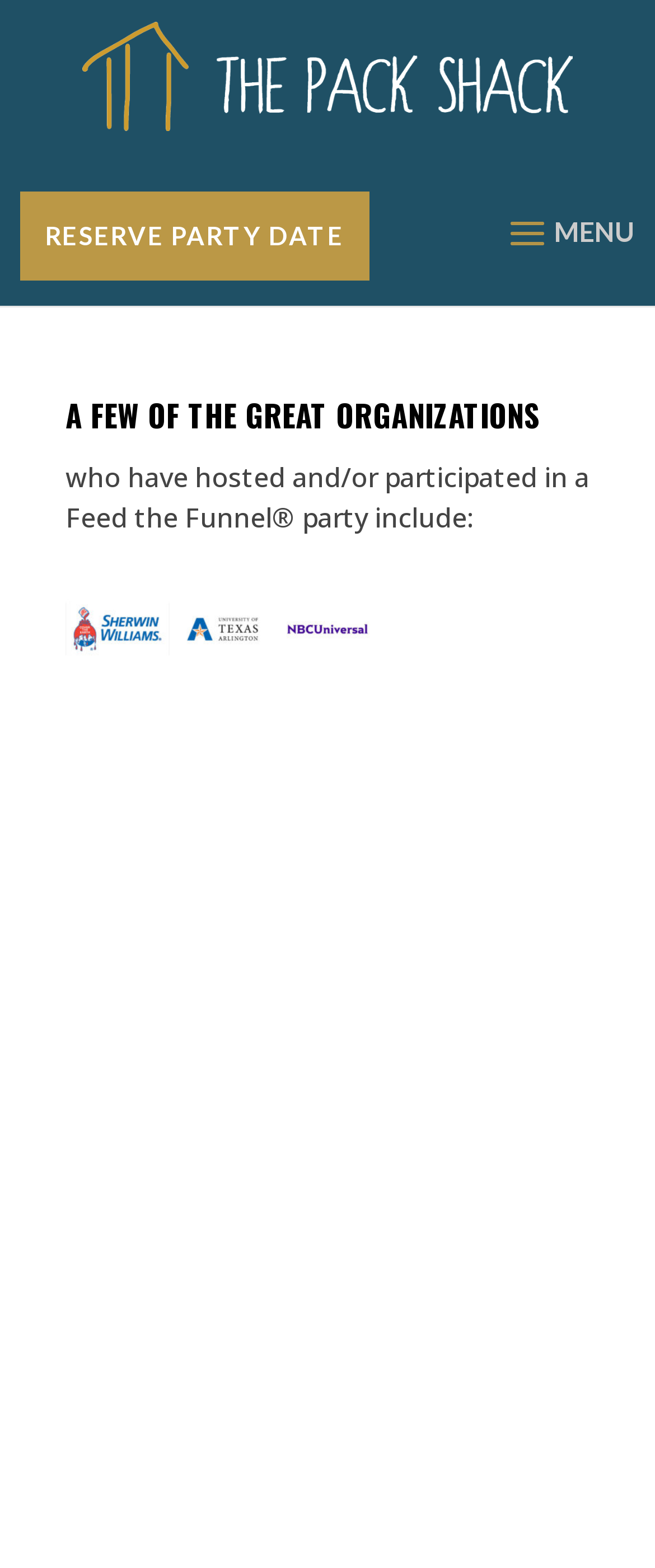Create a detailed summary of the webpage's content and design.

This webpage is about Feed the Funnel parties and testimonials from various organizations that have hosted or participated in these events. At the top, there is a logo and a link to "Feed the Funnel Parties | The Pack Shack" on the left side, and a call-to-action button "RESERVE PARTY DATE" on the right side.

Below the top section, there is a heading "A FEW OF THE GREAT ORGANIZATIONS" followed by a paragraph of text that explains the organizations that have hosted and/or participated in Feed the Funnel parties. 

The main content of the webpage is a list of organizations, each represented by an image with a brief description. The list is divided into multiple rows, with four to five organizations per row. The organizations are arranged from left to right, with each row stacked below the previous one. There are a total of 20 rows, with 20 organizations featured.

Some of the organizations featured include Sherwin Williams, University of Texas, NBCUniversal, iBelieve Foundation, Capital One, OCLC, Morgan Stanley, Fellowship Bible Church, Wynn, Western Wyoming Beverages, Windstream, UNLV, Sam's Club, Harrison French & Associates, Farm Bureau, Victoria Secret, University of Arkansas, United Methodist Church, UMB, Sysco, Southwest Airlines, ResMed, Owens Corning, and Novo Nordisk.

Overall, the webpage is showcasing the various organizations that have participated in Feed the Funnel parties, with a focus on their logos and brief descriptions.